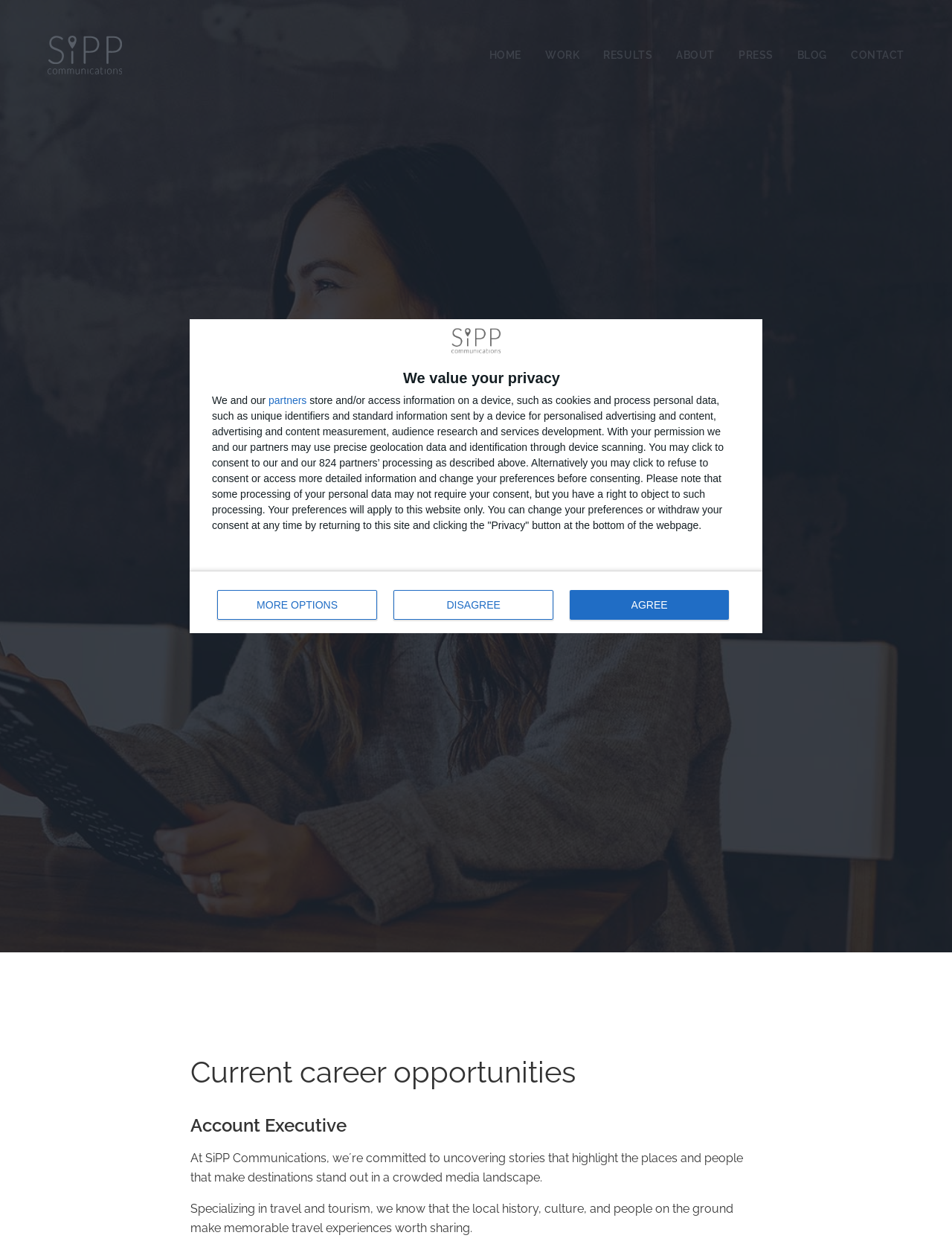Given the element description: "Results", predict the bounding box coordinates of the UI element it refers to, using four float numbers between 0 and 1, i.e., [left, top, right, bottom].

[0.634, 0.039, 0.685, 0.049]